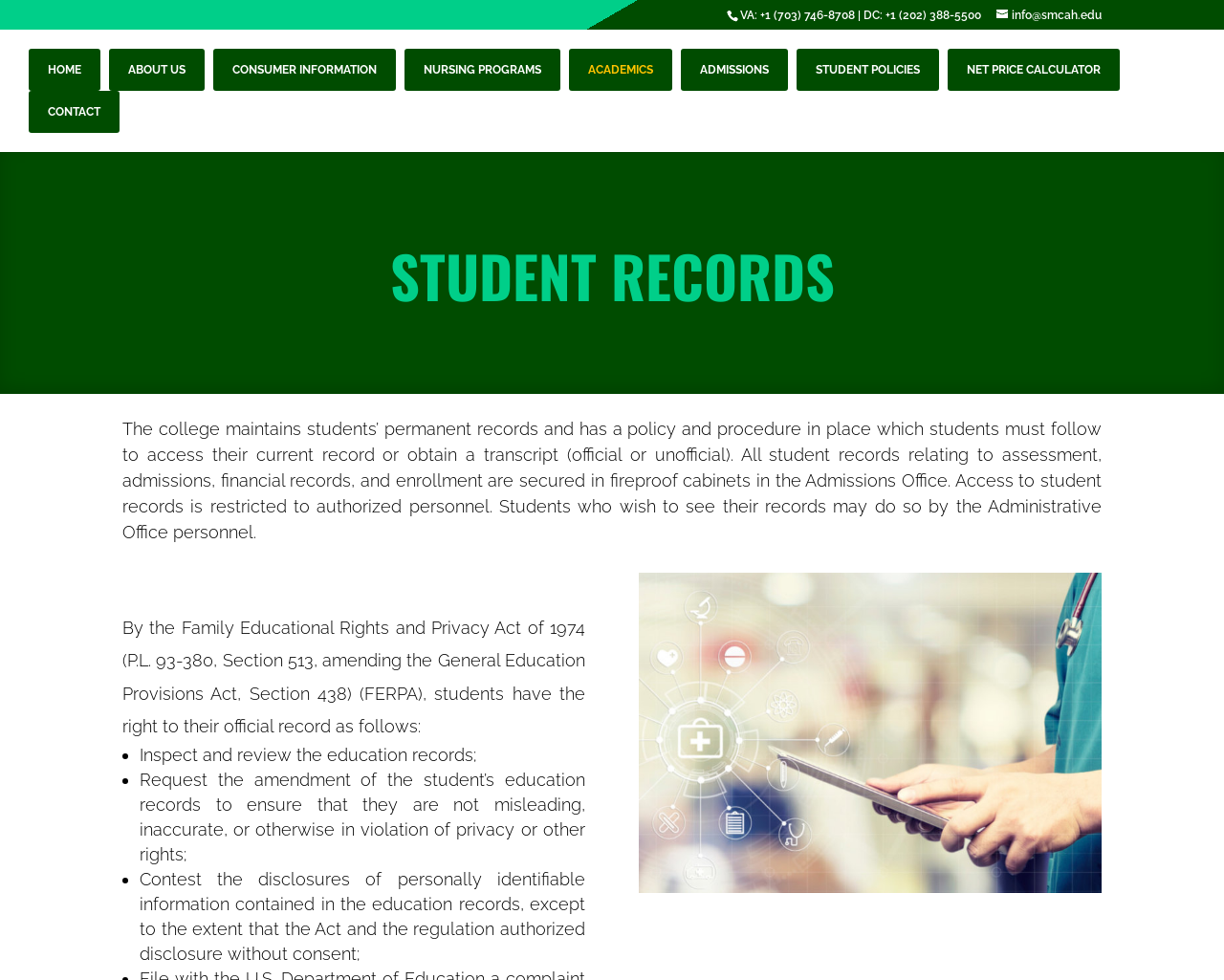Could you locate the bounding box coordinates for the section that should be clicked to accomplish this task: "check the net price calculator".

[0.774, 0.05, 0.915, 0.093]